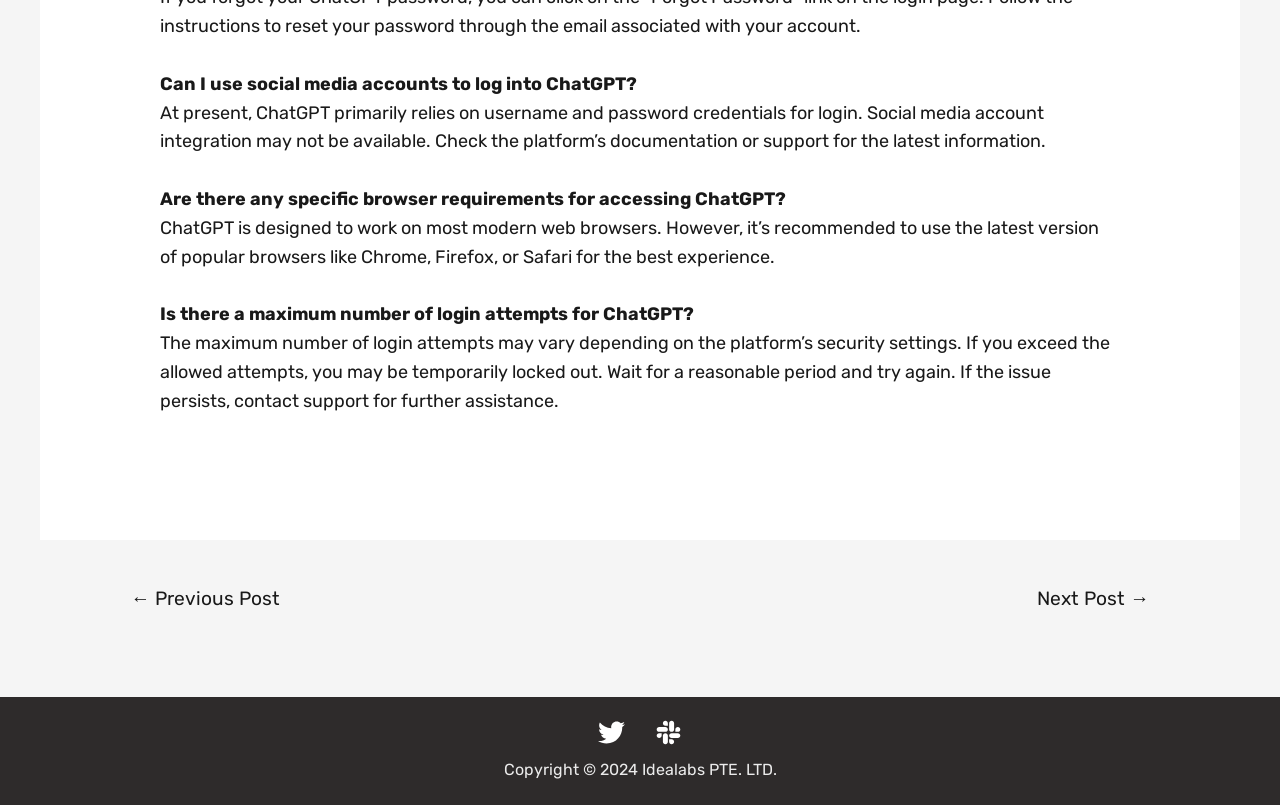Provide a brief response to the question using a single word or phrase: 
What is the copyright year mentioned at the bottom of the webpage?

2024